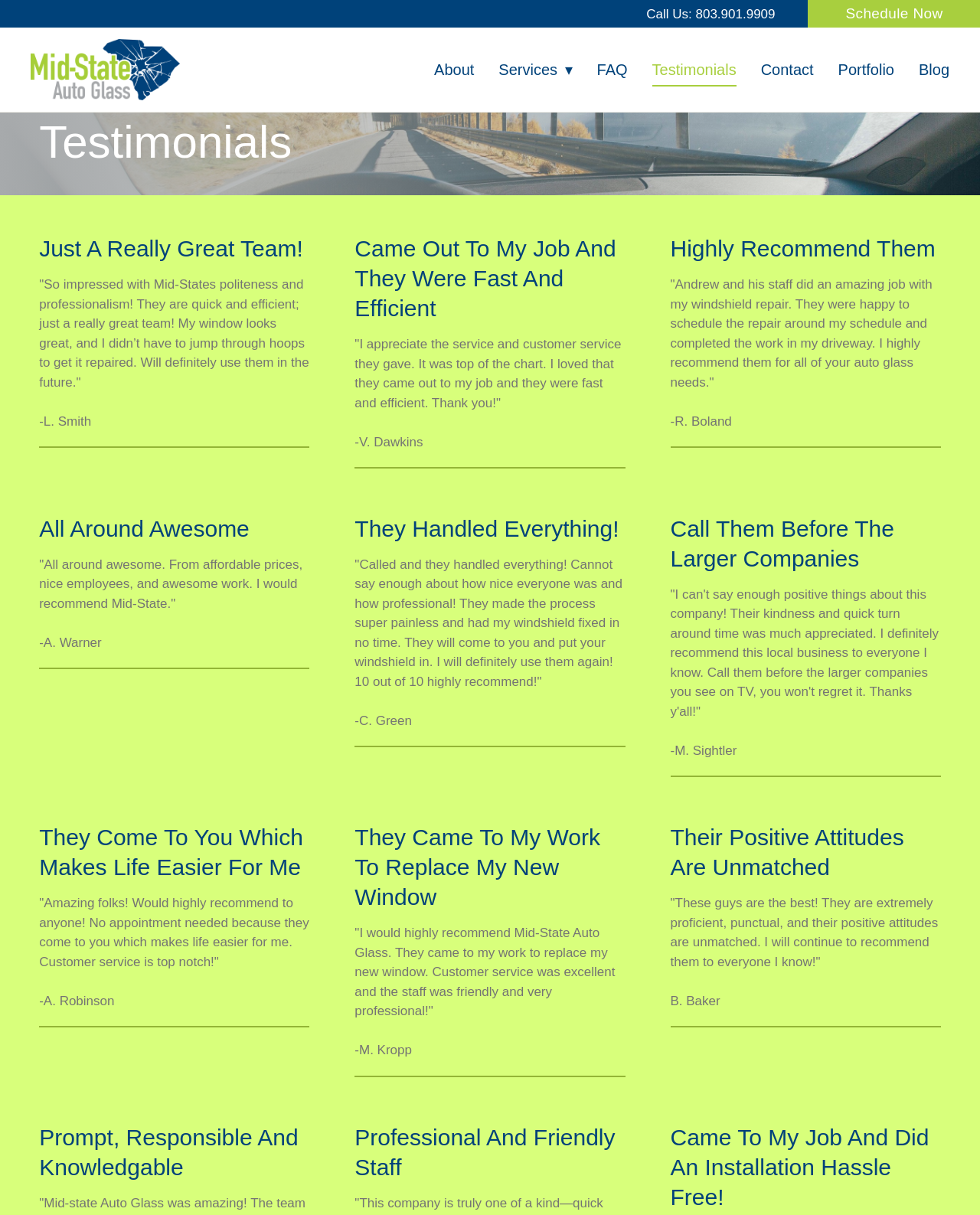Locate the bounding box coordinates of the element I should click to achieve the following instruction: "Read Testimonials".

[0.04, 0.112, 0.96, 0.161]